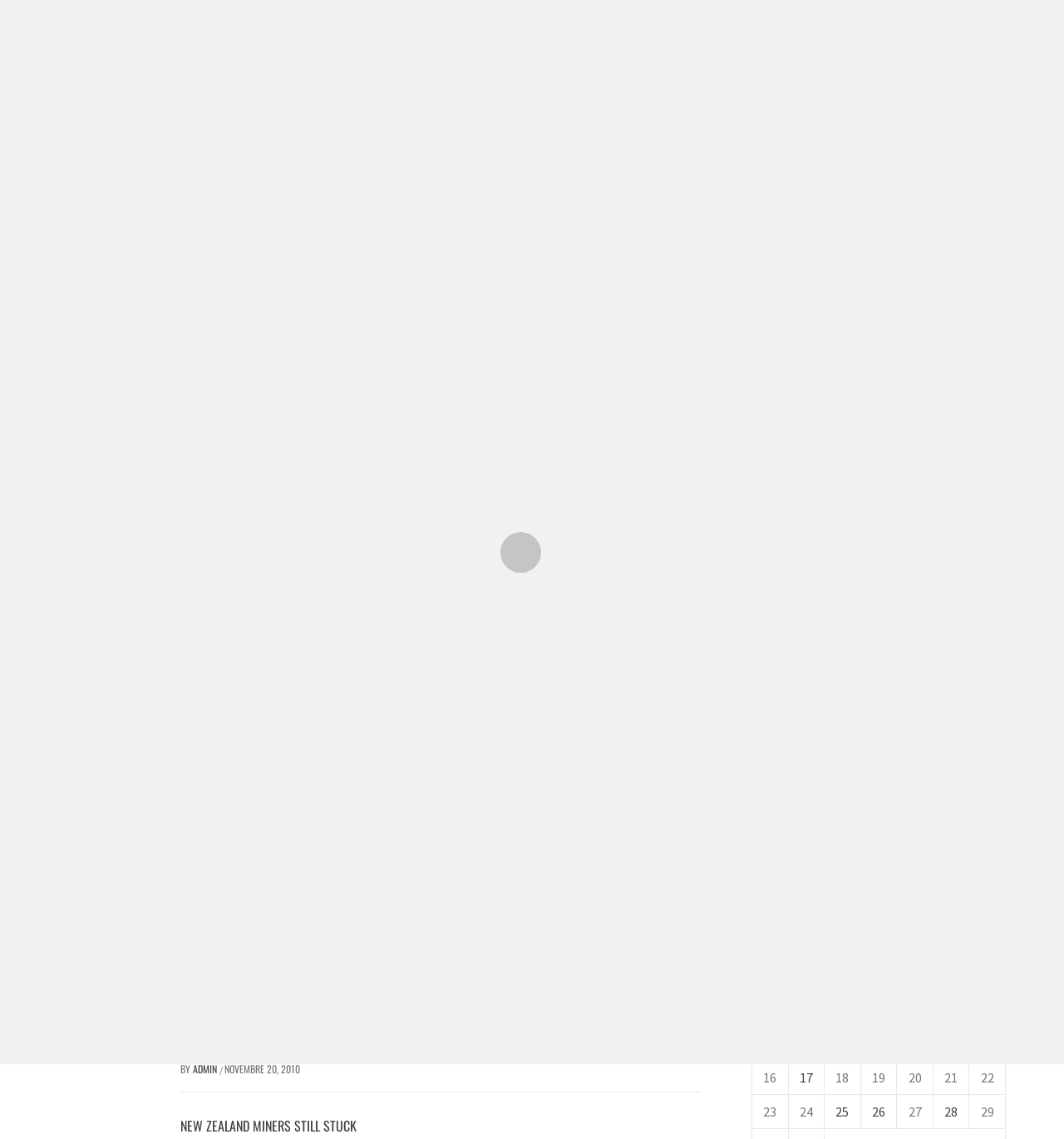Find and extract the text of the primary heading on the webpage.

AUSTRIAN MAN PLEADS GUILTY TO INCESTUOUS RAPE